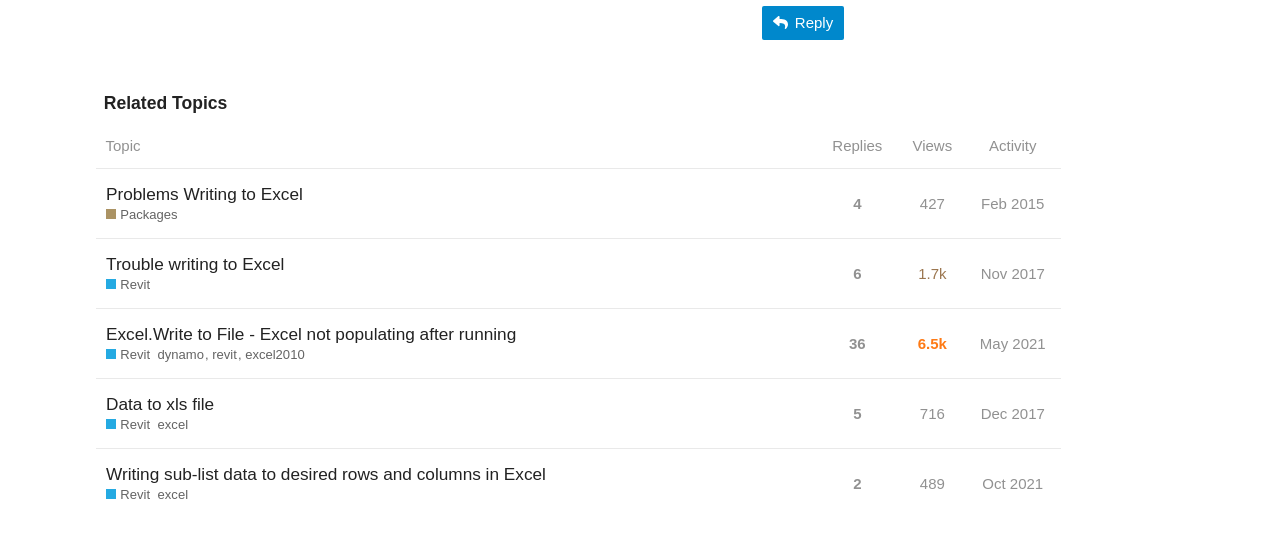Given the element description "February 2013" in the screenshot, predict the bounding box coordinates of that UI element.

None